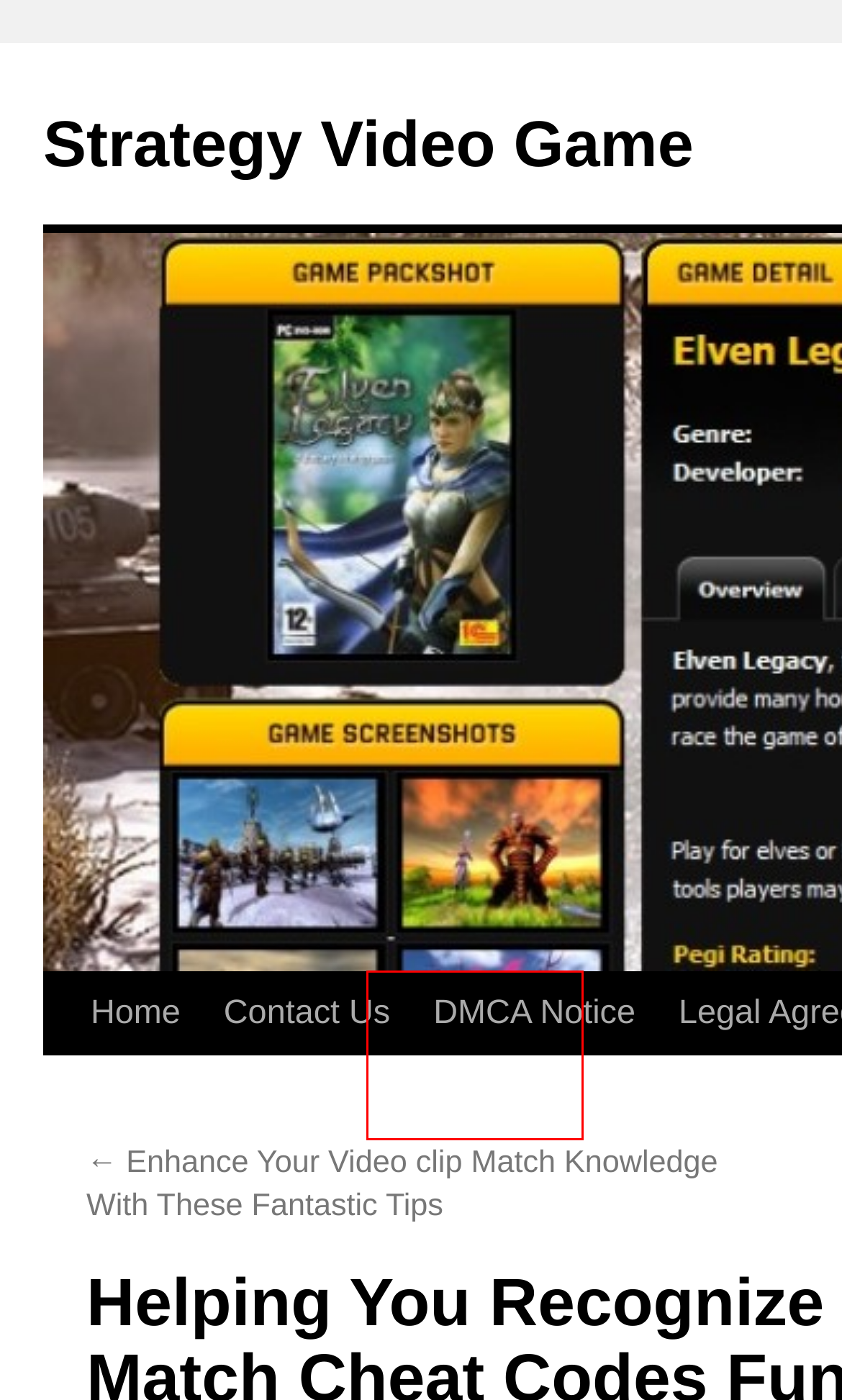Look at the screenshot of the webpage and find the element within the red bounding box. Choose the webpage description that best fits the new webpage that will appear after clicking the element. Here are the candidates:
A. August | 2013 | Strategy Video Game
B. July | 2013 | Strategy Video Game
C. Strategy Video Game | Elven Legacy
D. DMCA Notice | Strategy Video Game
E. Enhance Your Video clip Match Knowledge With These Fantastic Tips | Strategy Video Game
F. Contact Us | Strategy Video Game
G. September | 2013 | Strategy Video Game
H. Privacy Policy | Strategy Video Game

D